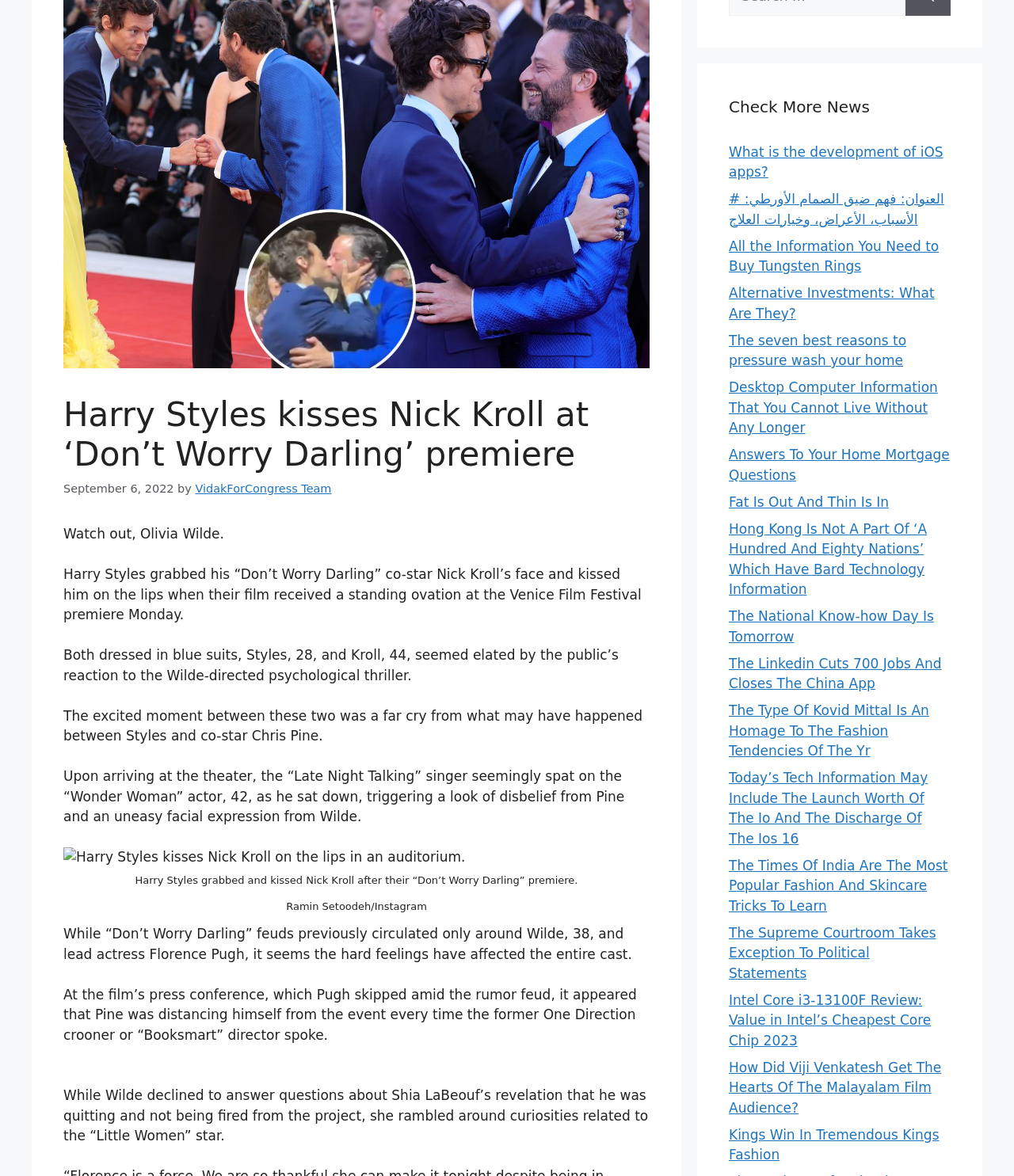Show the bounding box coordinates for the HTML element described as: "VidakForCongress Team".

[0.193, 0.41, 0.327, 0.421]